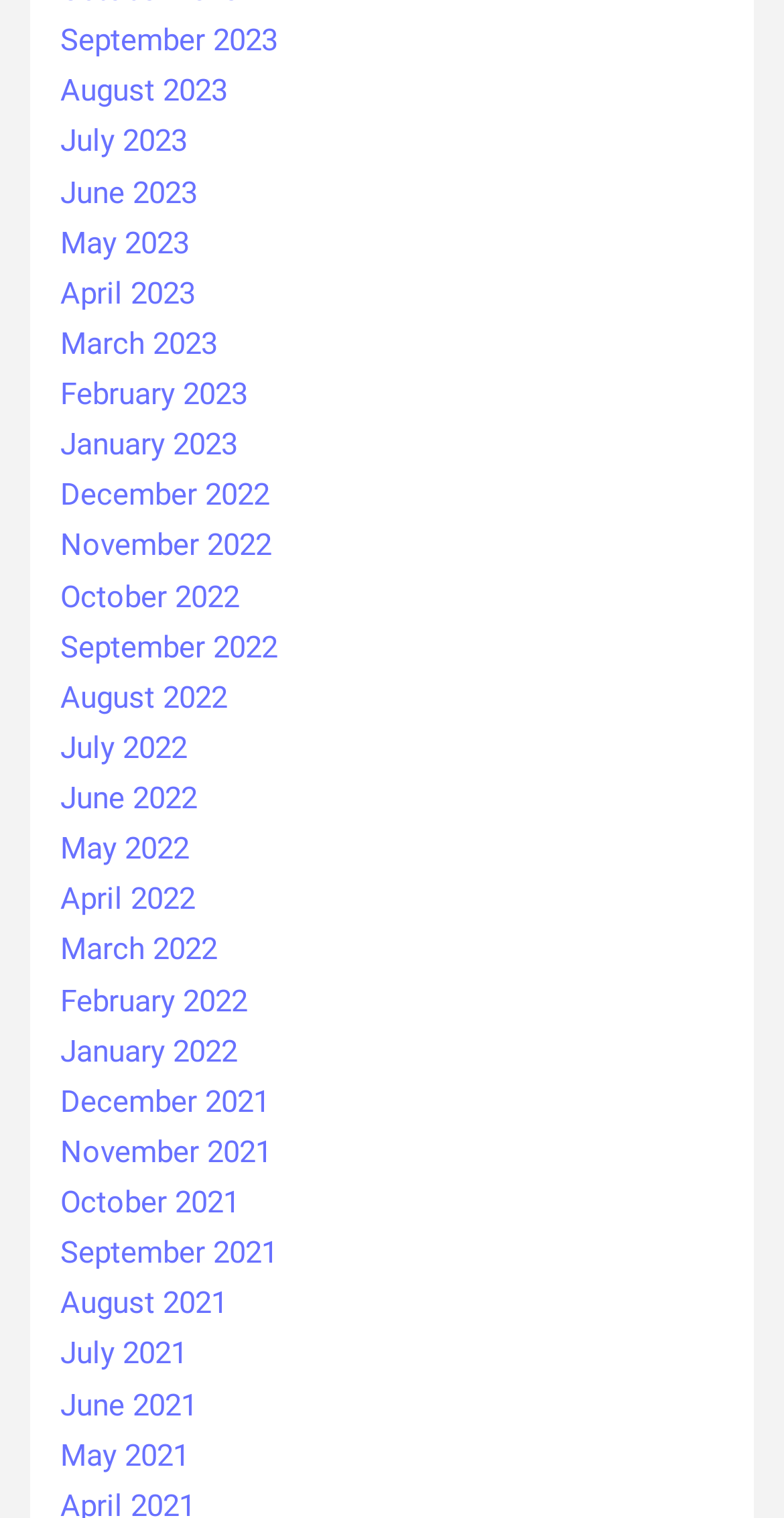How many months are listed in 2022?
Look at the image and respond with a single word or a short phrase.

12